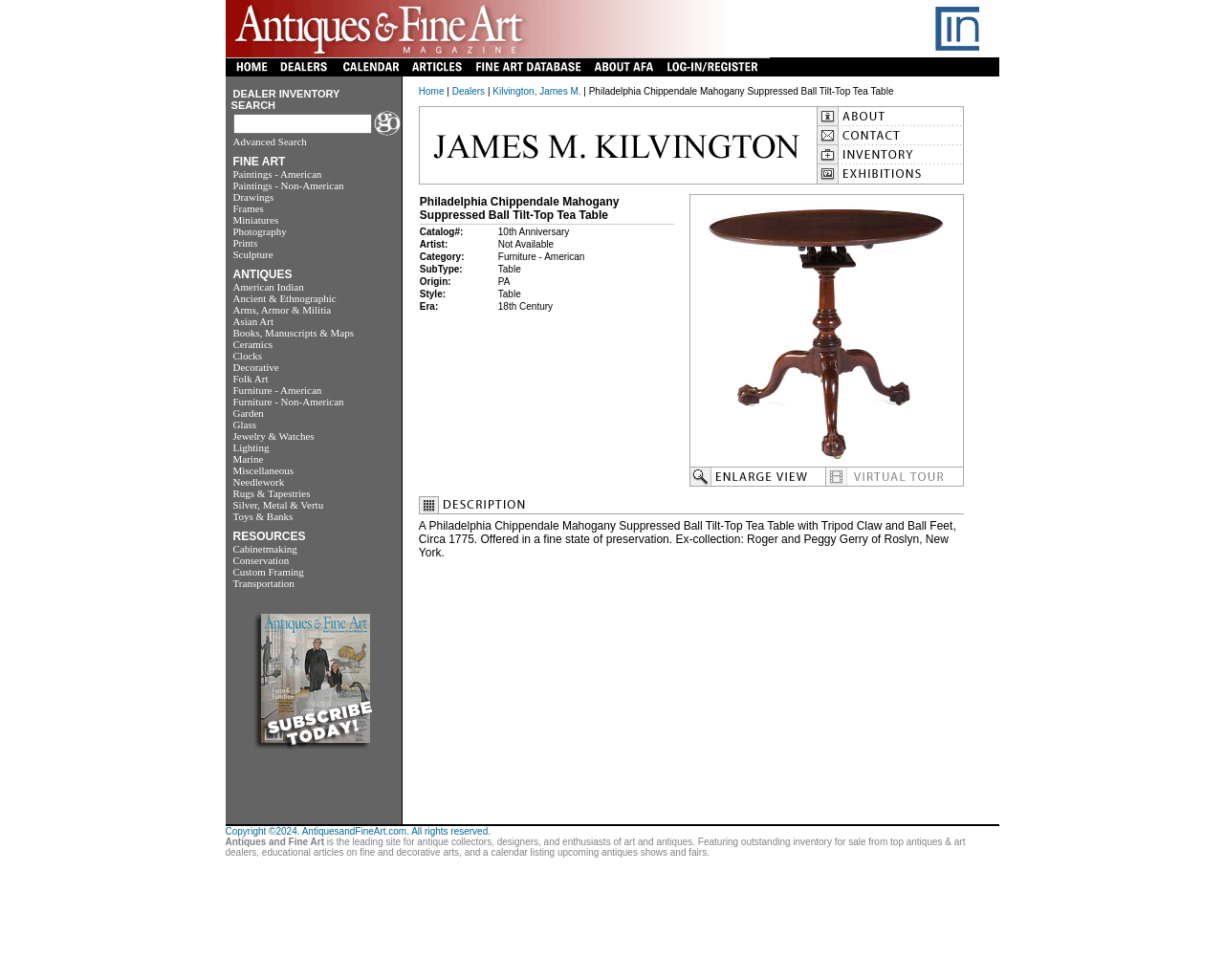Using the elements shown in the image, answer the question comprehensively: How many categories are listed in the dealer inventory section?

The dealer inventory section lists several categories, including 'FINE ART', 'Paintings - American', 'Paintings - Non-American', 'Drawings', 'Frames', and 'Miniatures'. There are 6 categories in total.